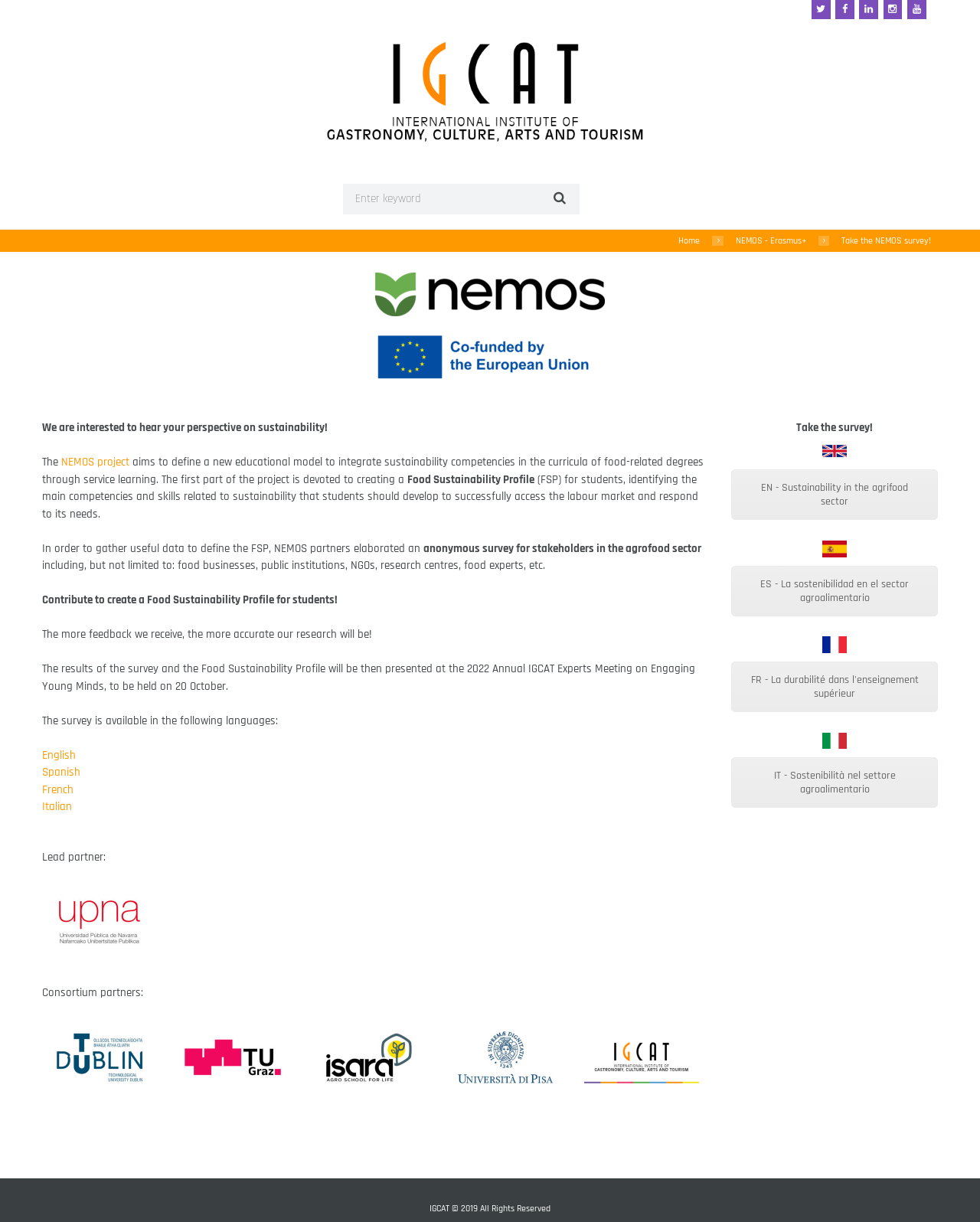Construct a comprehensive caption that outlines the webpage's structure and content.

This webpage is about the NEMOS survey on sustainability and its contribution to creating a Food Sustainability Profile for students. At the top, there are five social media links aligned horizontally, followed by a search bar with a button and a textbox to enter keywords. Below the search bar, there are three links: "Home", "NEMOS - Erasmus+", and a title "Take the NEMOS survey!".

The main content of the webpage is an article that occupies most of the page. It starts with a logo of NEMOS and a European Union co-funded logo. The article introduces the NEMOS project, which aims to define a new educational model to integrate sustainability competencies in food-related degrees. The project involves creating a Food Sustainability Profile (FSP) for students, identifying the main competencies and skills related to sustainability.

To gather data for the FSP, NEMOS partners have elaborated an anonymous survey for stakeholders in the agrofood sector. The webpage encourages visitors to contribute to creating the FSP by taking the survey, which is available in four languages: English, Spanish, French, and Italian. Each language option is accompanied by a flag icon.

Below the survey information, there are links to related resources, including "EN - Sustainability in the agrifood sector", "ES - La sostenibilidad en el sector agroalimentario", "FR - La durabilité dans l'enseignement supérieur", and "IT - Sostenibilità nel settore agroalimentario".

The webpage also lists the lead partner, UPNA, and consortium partners, including TU Dublin, TU Graz, Isara, UNIPI, and IGCAT, each with their respective logos.

At the bottom of the page, there is a copyright notice "IGCAT © 2019 All Rights Reserved" and a link to an unknown page represented by a icon.